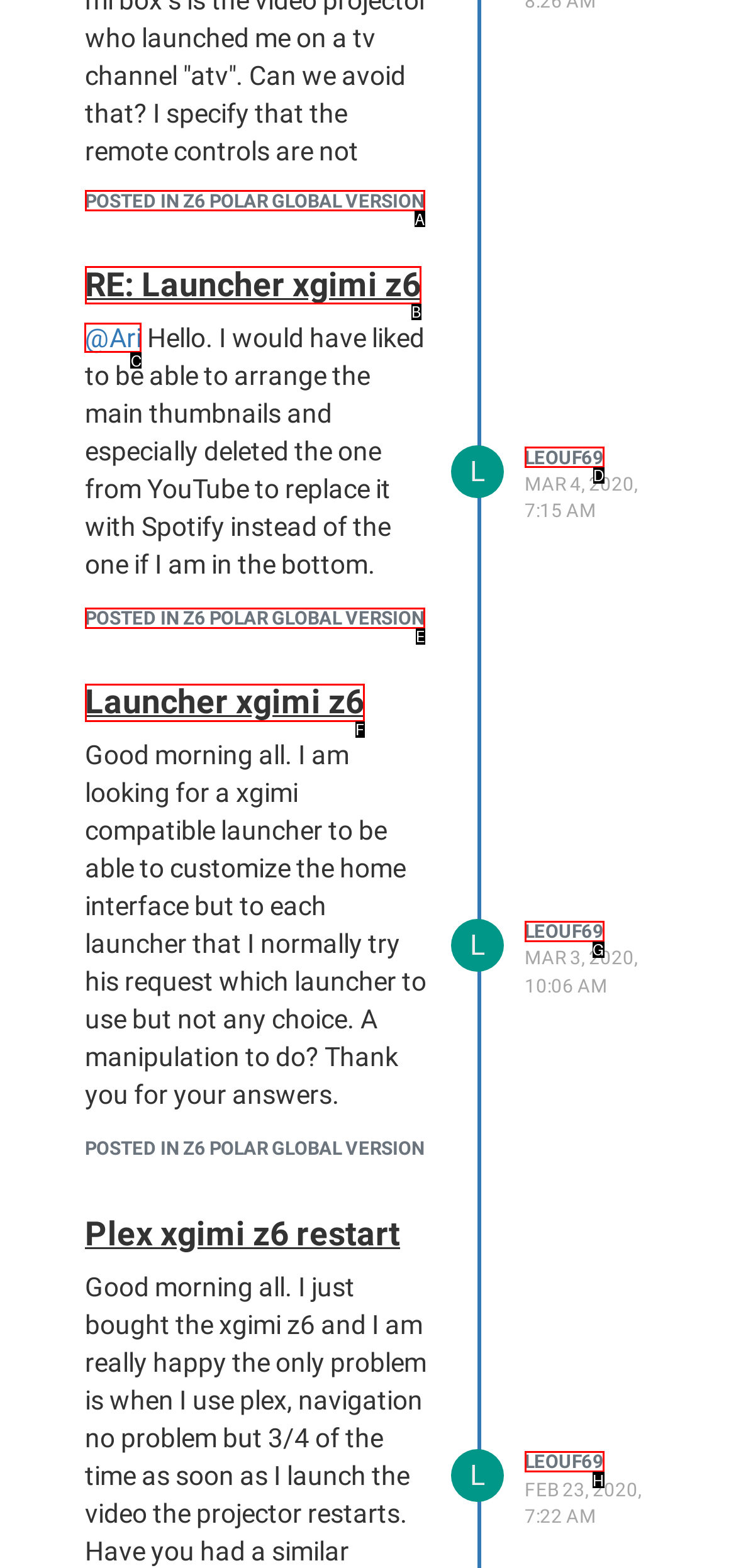Identify the letter of the UI element you should interact with to perform the task: Check the post from Ari
Reply with the appropriate letter of the option.

C